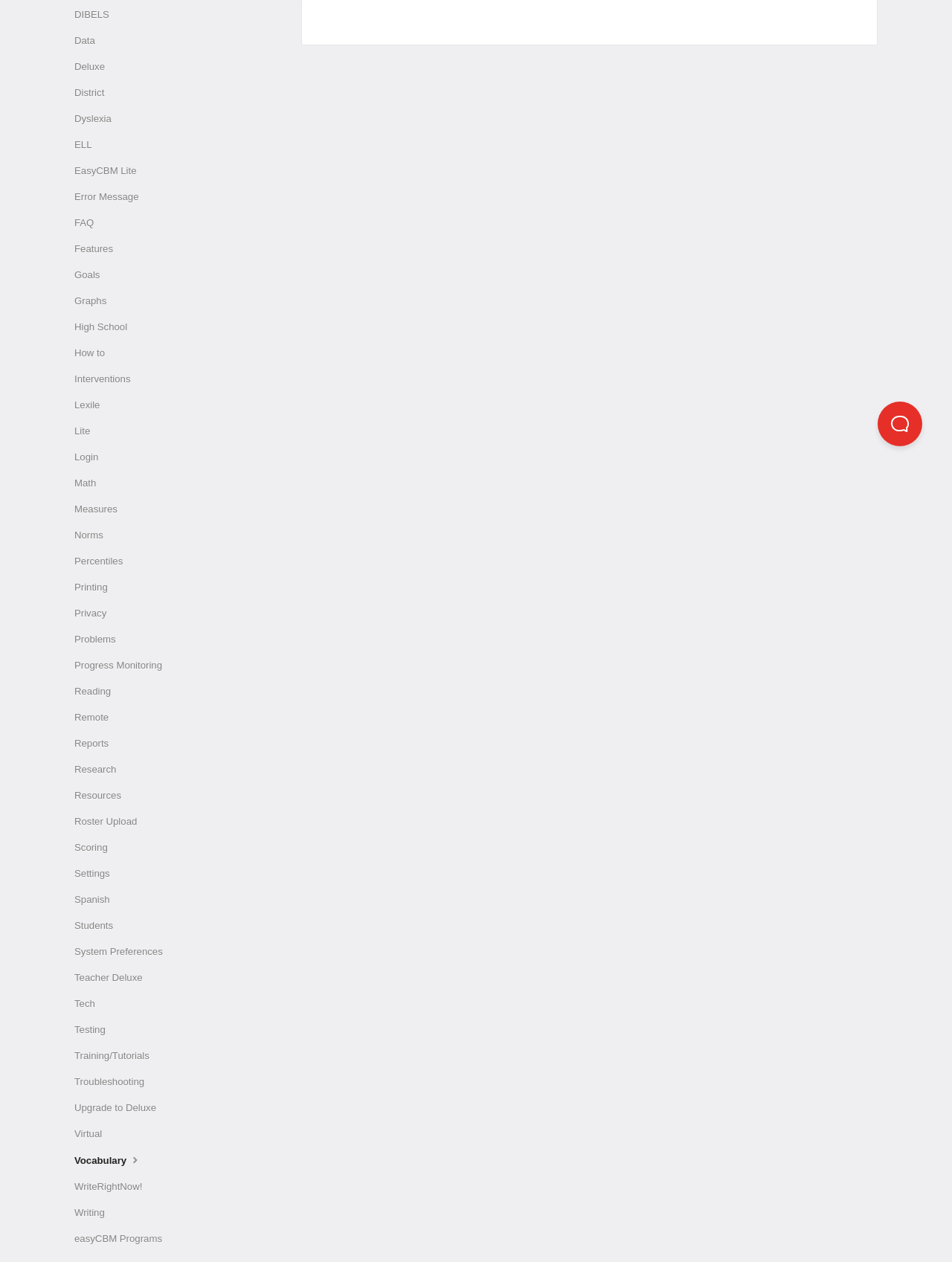Determine the bounding box for the described UI element: "WriteRightNow!".

[0.078, 0.931, 0.161, 0.95]